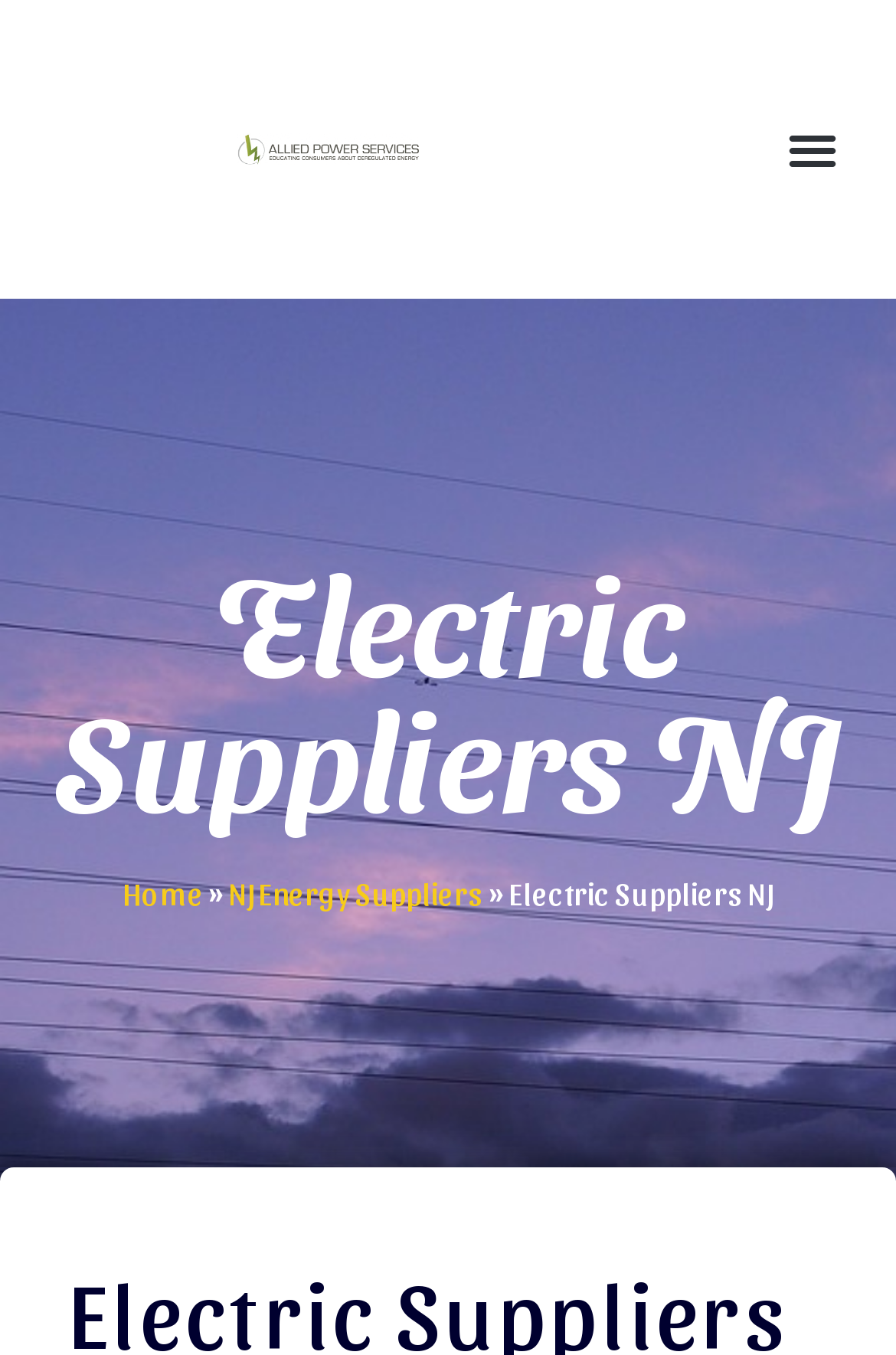Answer the question using only one word or a concise phrase: How many navigation links are there?

3